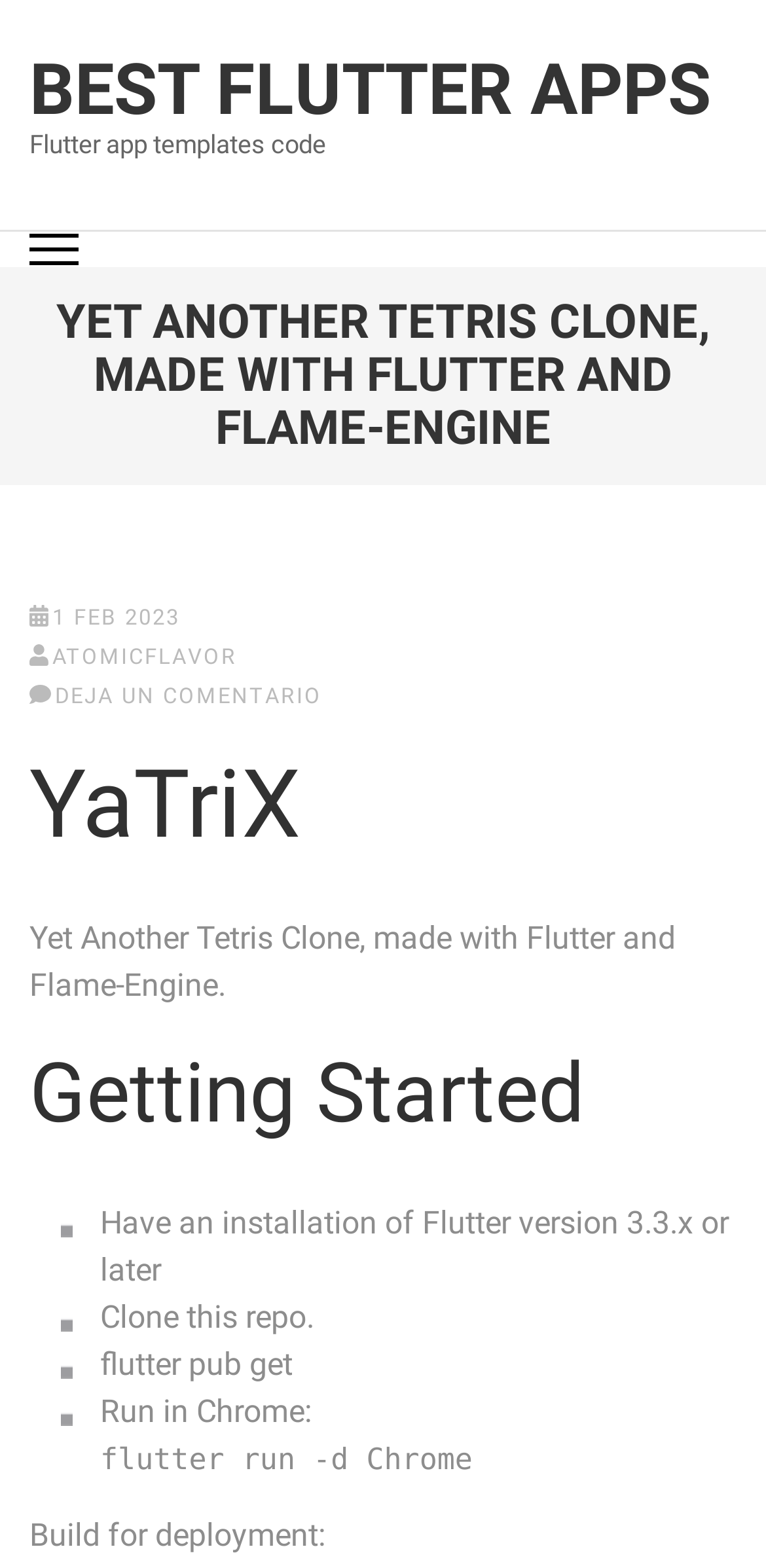Find the coordinates for the bounding box of the element with this description: "atomicflavor".

[0.068, 0.41, 0.309, 0.427]